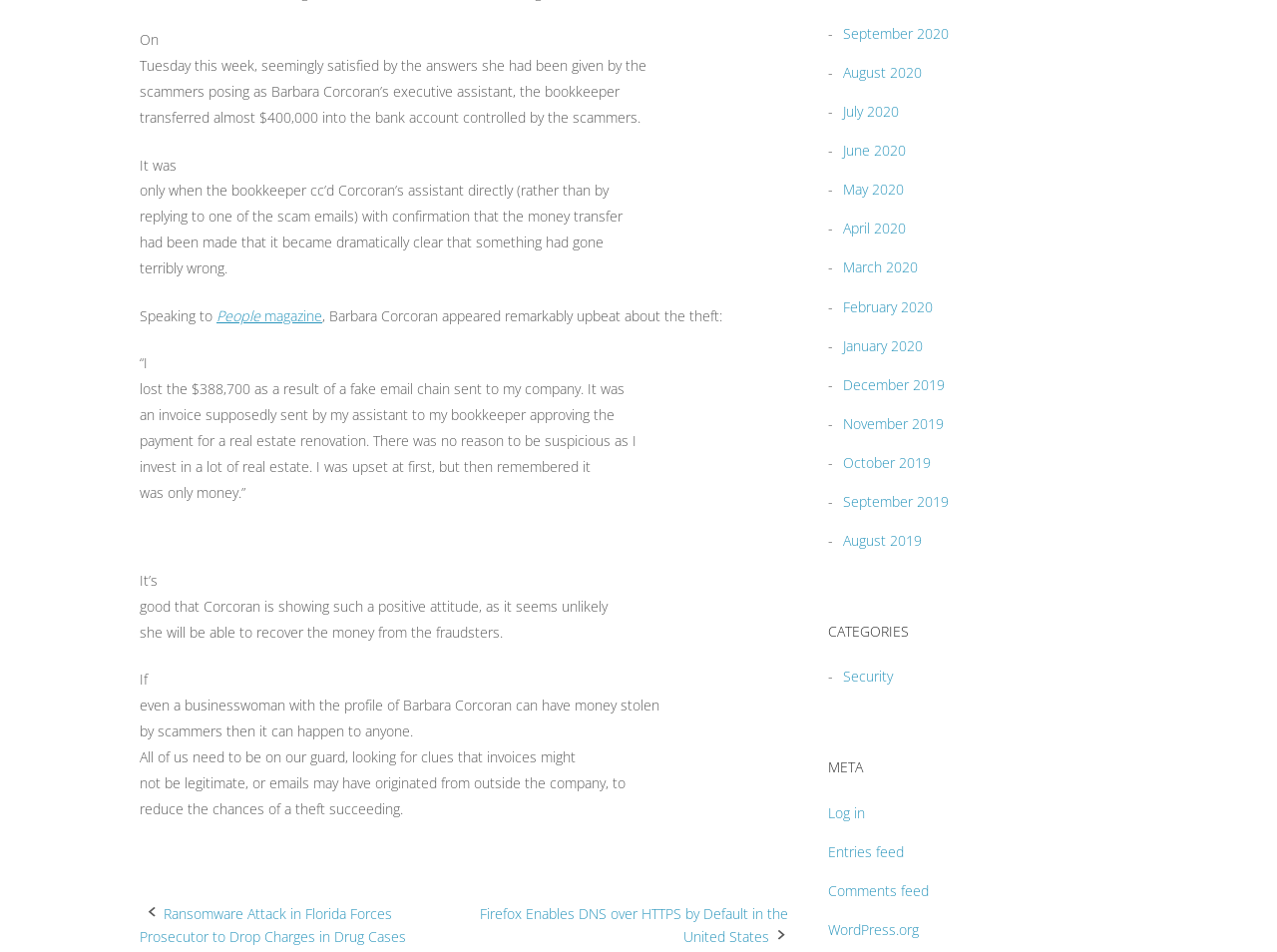Please identify the bounding box coordinates of the clickable element to fulfill the following instruction: "Read article about Barbara Corcoran's experience with scammers". The coordinates should be four float numbers between 0 and 1, i.e., [left, top, right, bottom].

[0.109, 0.059, 0.506, 0.079]